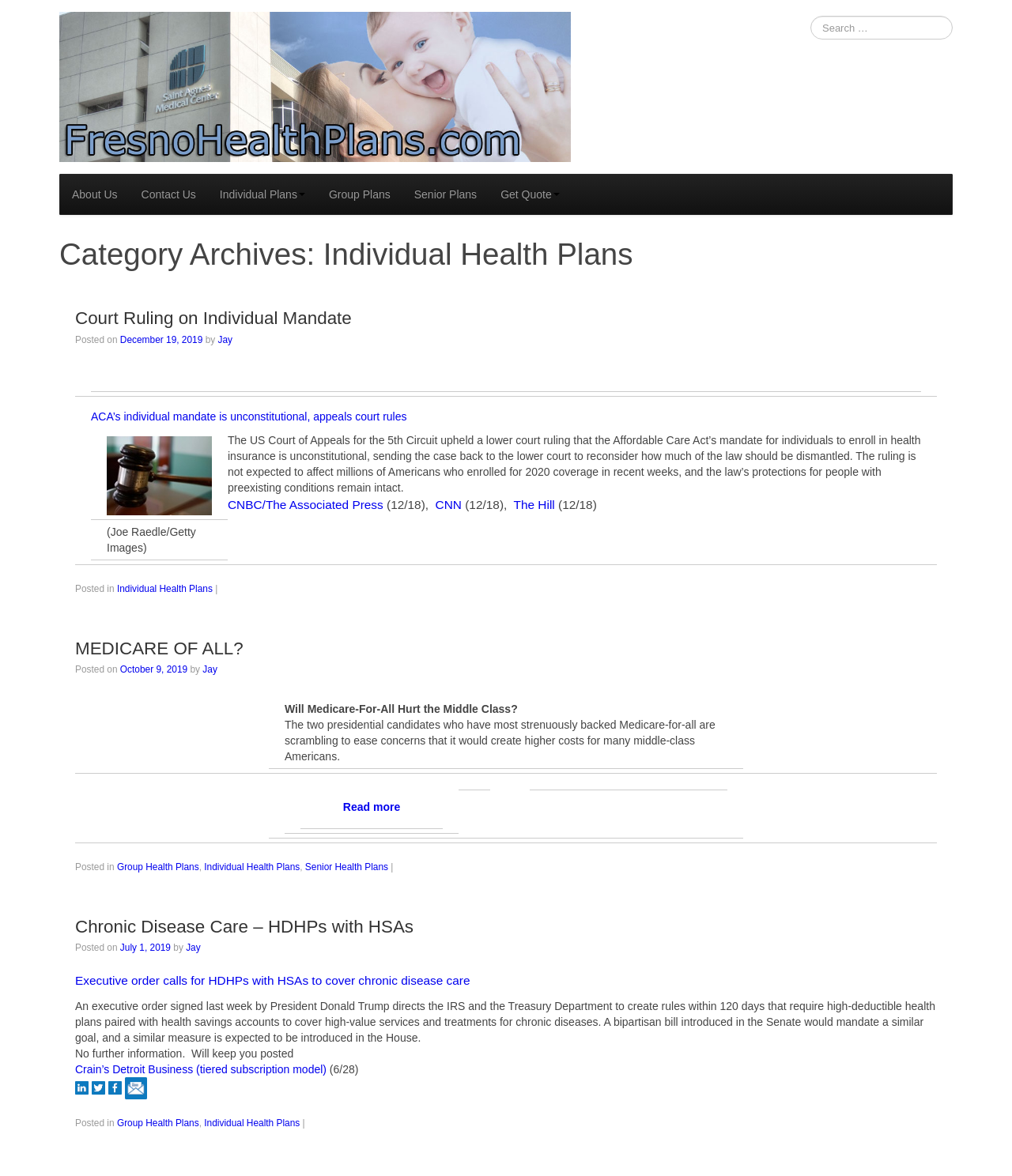Locate the bounding box coordinates of the area that needs to be clicked to fulfill the following instruction: "Learn more about Medicare-For-All". The coordinates should be in the format of four float numbers between 0 and 1, namely [left, top, right, bottom].

[0.074, 0.543, 0.24, 0.56]